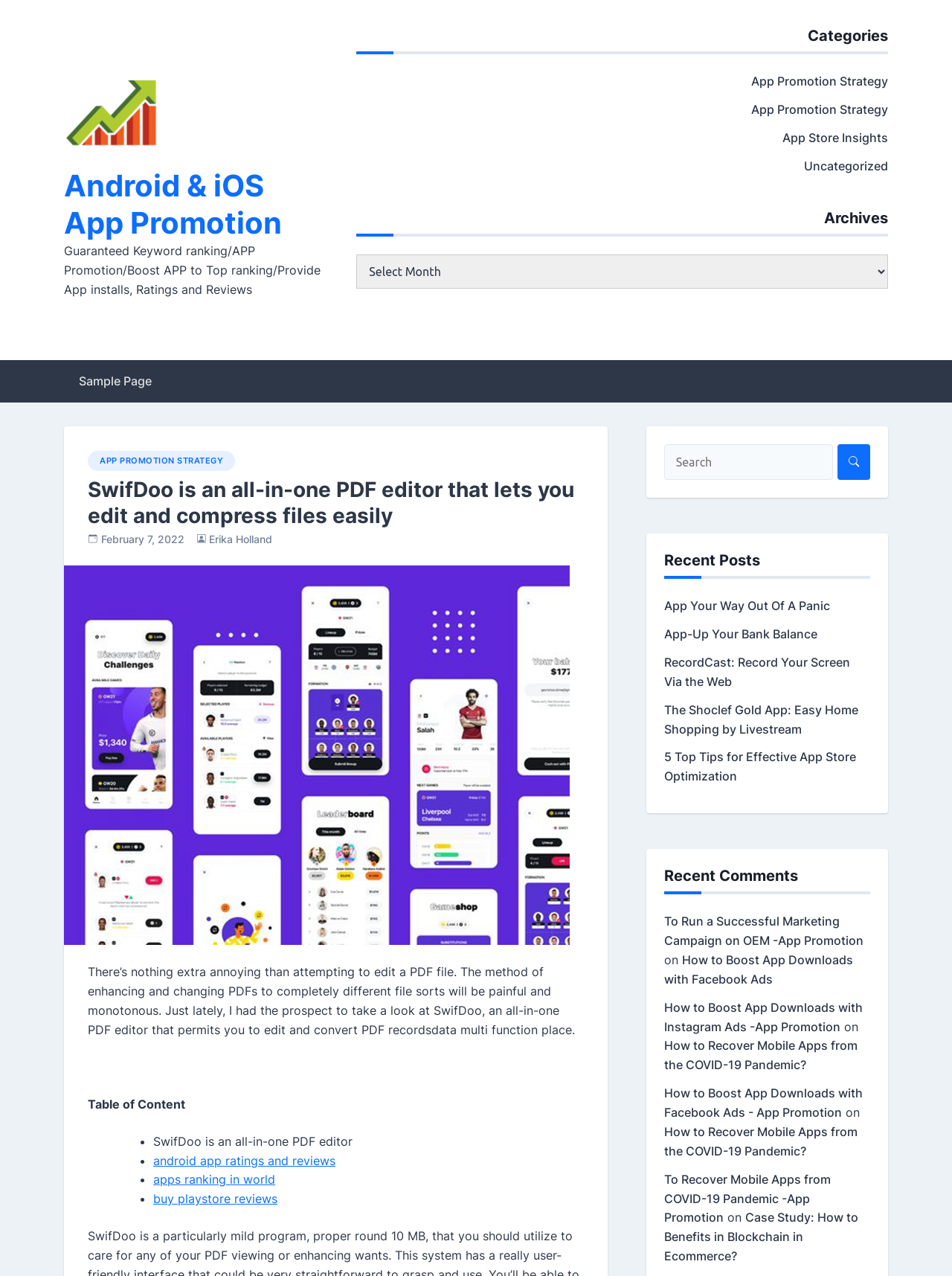Can you specify the bounding box coordinates for the region that should be clicked to fulfill this instruction: "Search for something in the search box".

[0.697, 0.348, 0.875, 0.376]